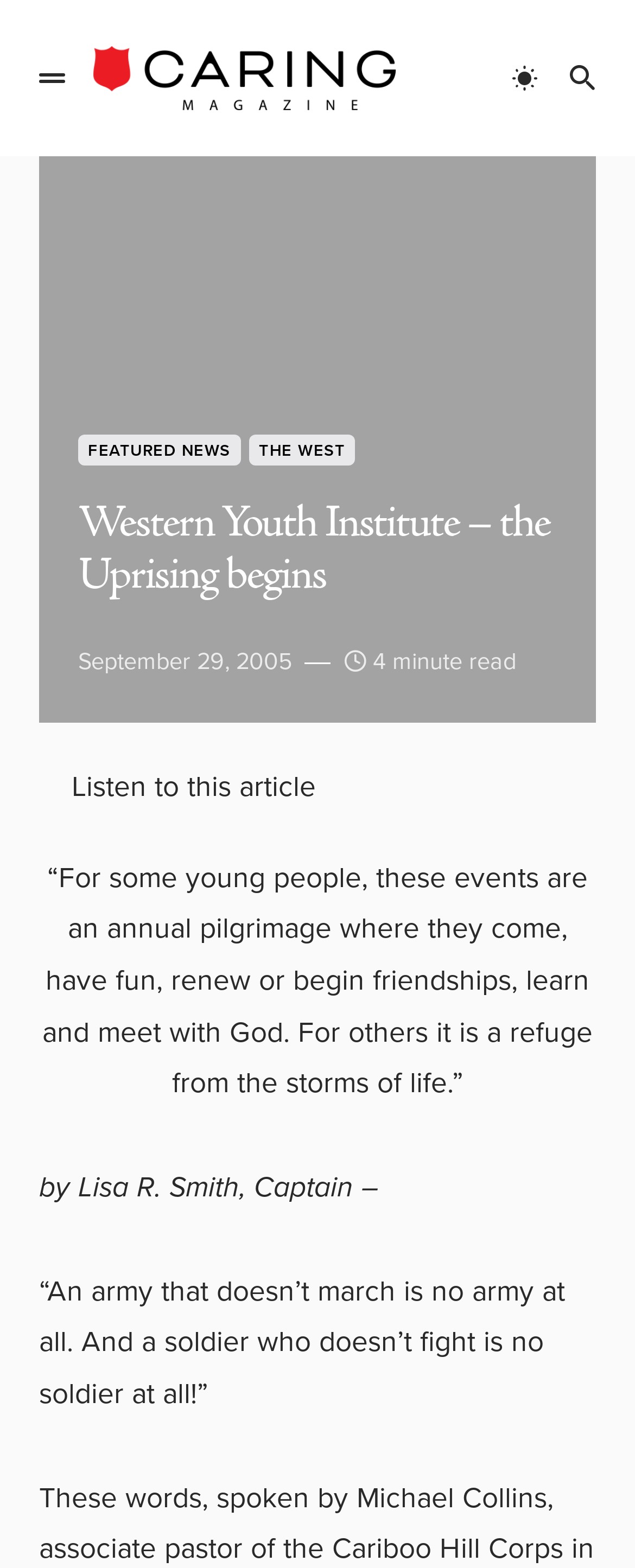What is the date of the article?
Could you give a comprehensive explanation in response to this question?

The date of the article can be found in the StaticText element with the text 'September 29, 2005', which is located below the heading of the webpage.